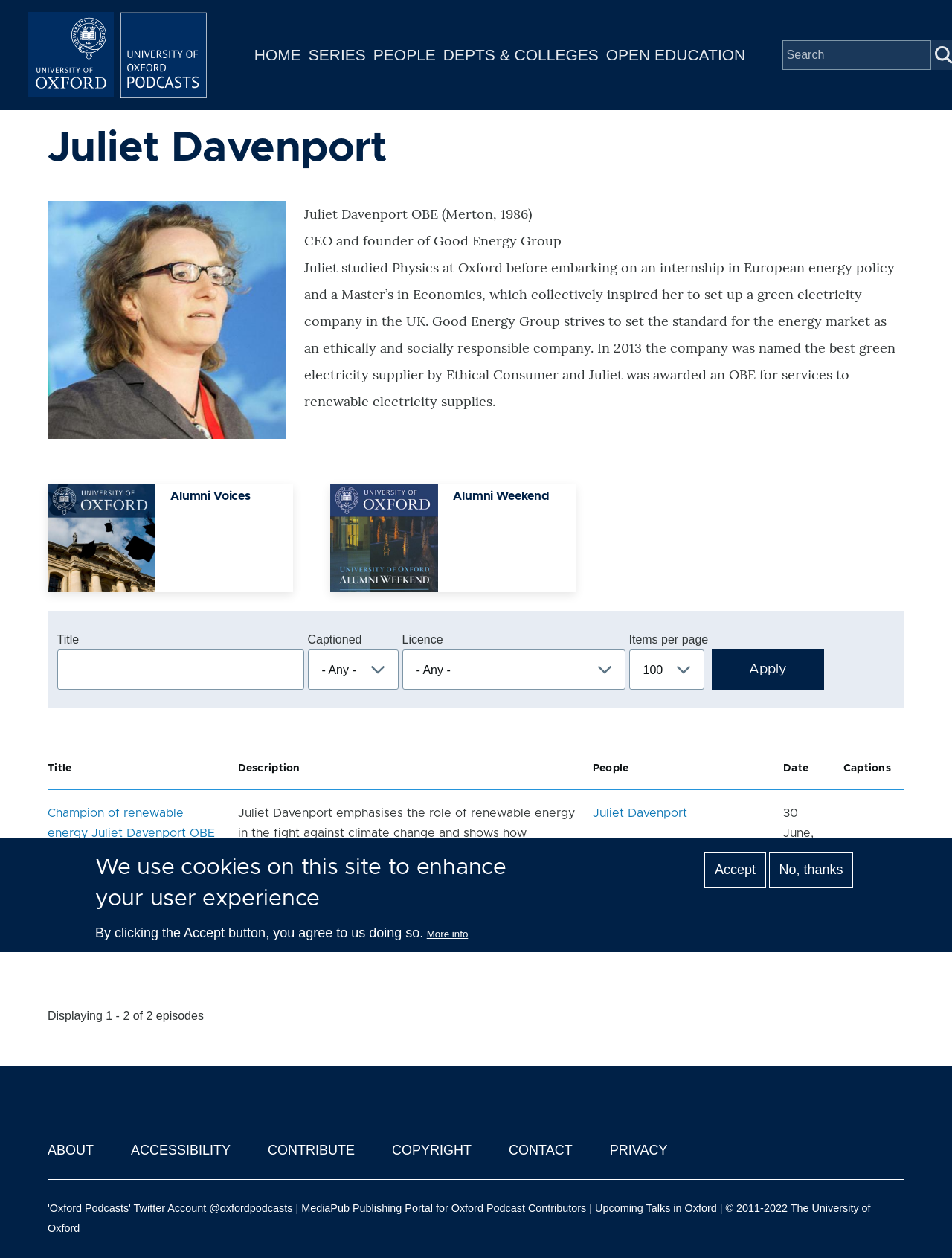Identify the bounding box of the UI element described as follows: "Policies". Provide the coordinates as four float numbers in the range of 0 to 1 [left, top, right, bottom].

None